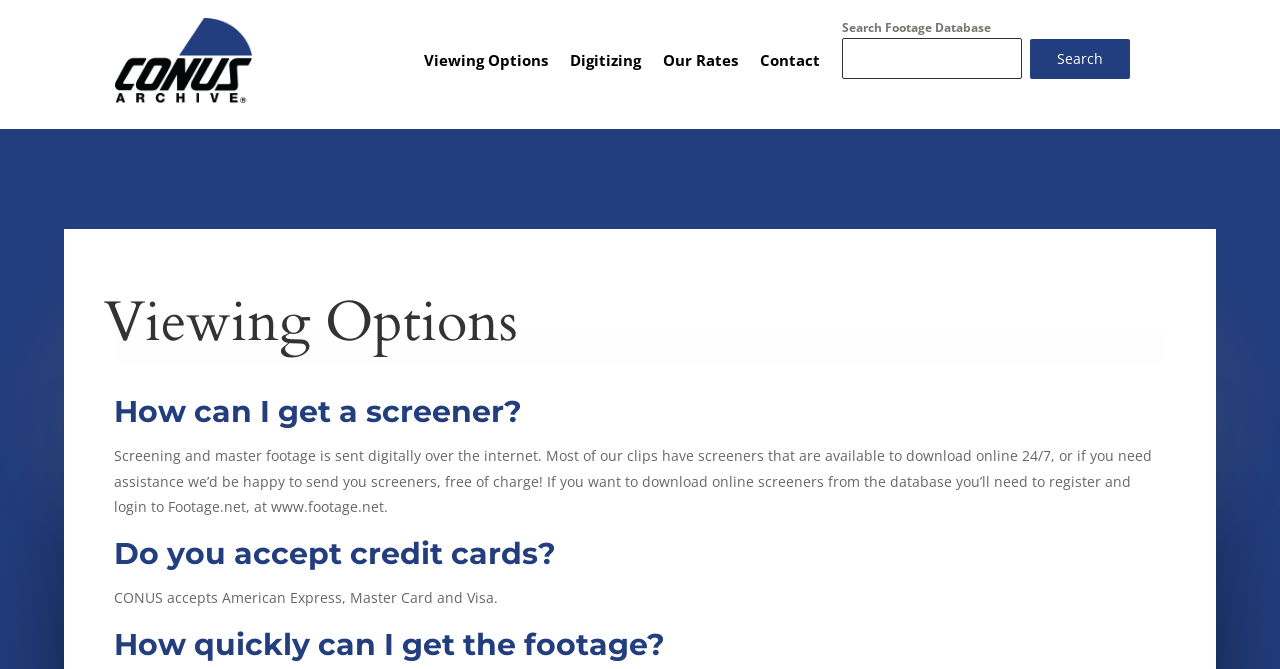Determine the bounding box of the UI component based on this description: "parent_node: Search Footage Database name="text-1"". The bounding box coordinates should be four float values between 0 and 1, i.e., [left, top, right, bottom].

[0.657, 0.057, 0.798, 0.118]